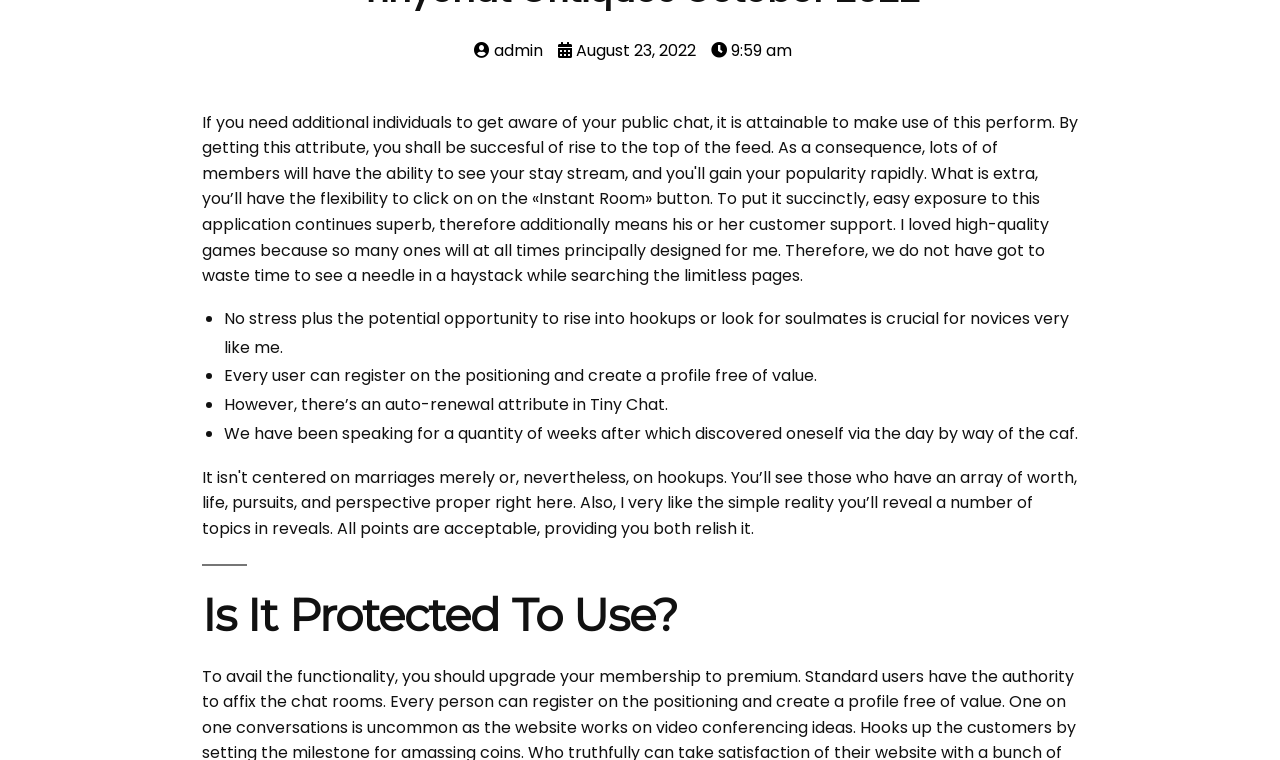Predict the bounding box for the UI component with the following description: "9:59 am".

[0.555, 0.051, 0.618, 0.082]